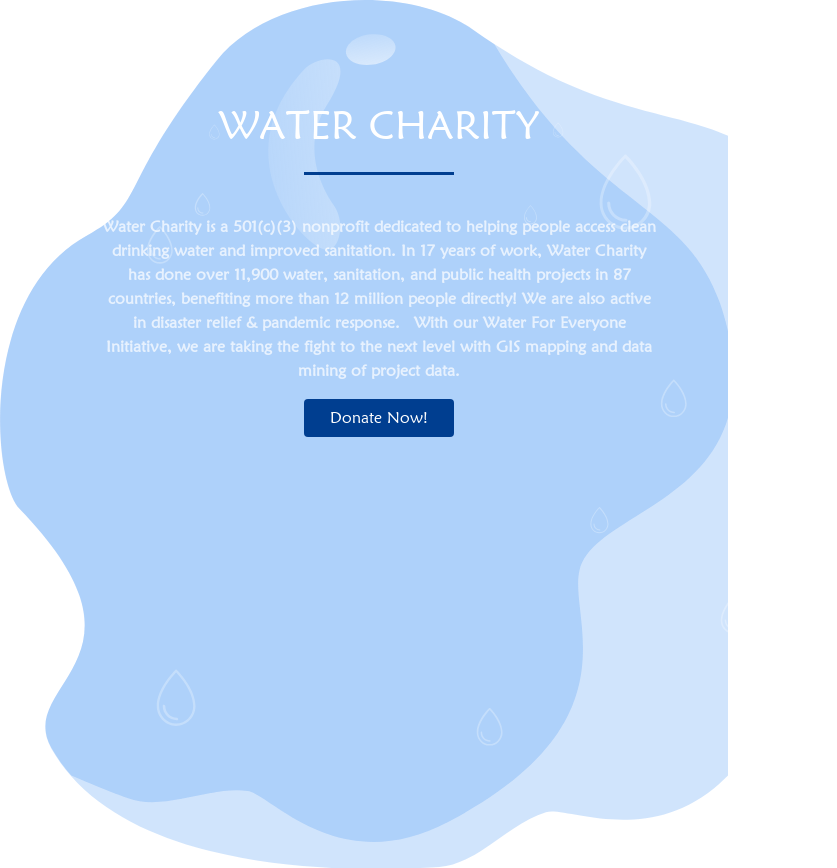Detail every aspect of the image in your caption.

The image features the header section of the "Water Charity" webpage, designed with a soothing blue background resembling water droplets, emphasizing its mission to provide clean drinking water and improved sanitation. The title "WATER CHARITY" stands prominently at the top, followed by a detailed description highlighting the organization's 17 years of service, during which it has carried out over 11,900 projects in 87 countries, impacting more than 12 million people directly. The text conveys a sense of urgency and commitment, mentioning their involvement in disaster relief and pandemic response. Additionally, a prominent "Donate Now!" button invites visitors to contribute to the cause, further underscoring the organization’s proactive approach to water accessibility and public health initiatives. The overall design and content aim to engage and inform, encouraging support for a vital mission.